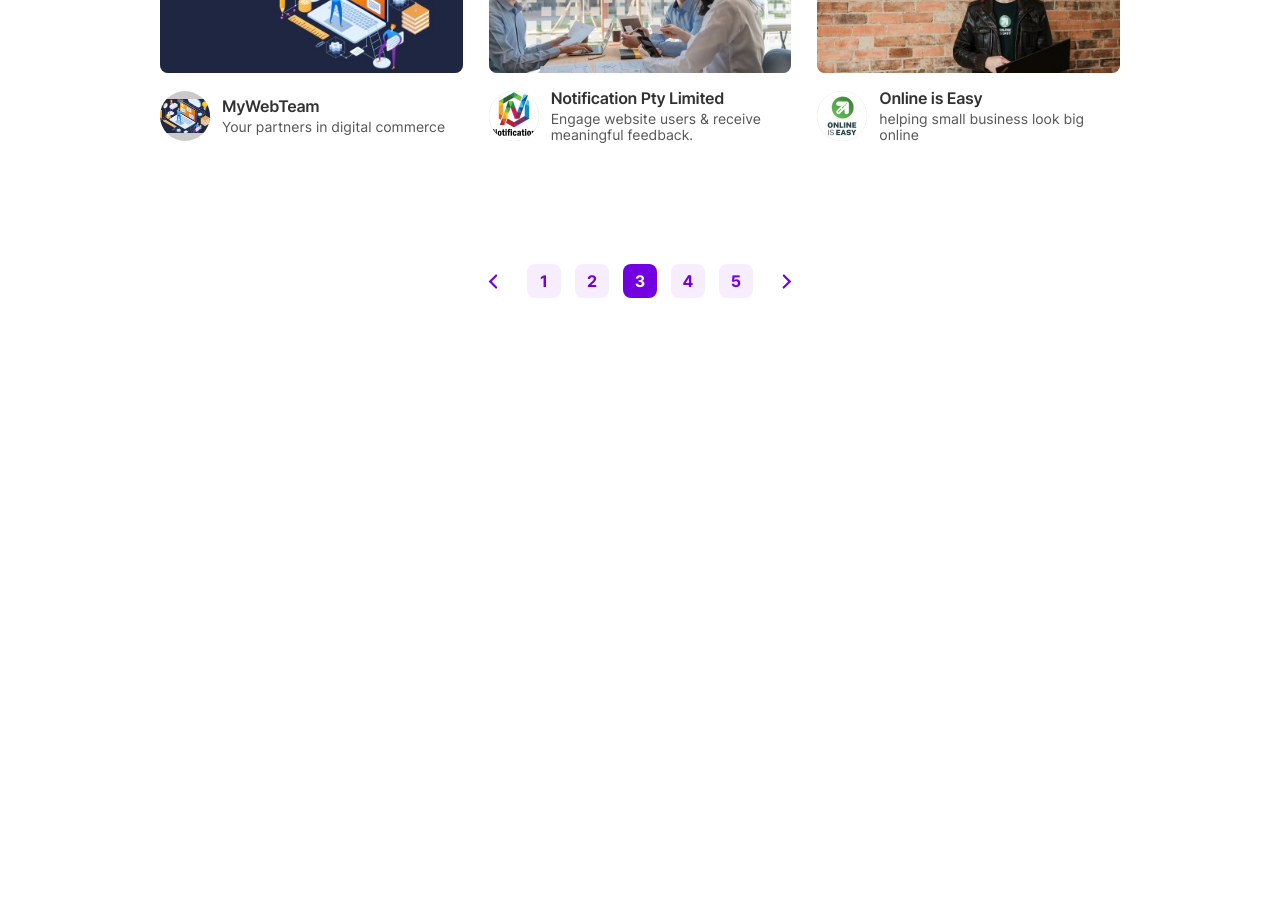How many social media links are there?
Respond with a short answer, either a single word or a phrase, based on the image.

4